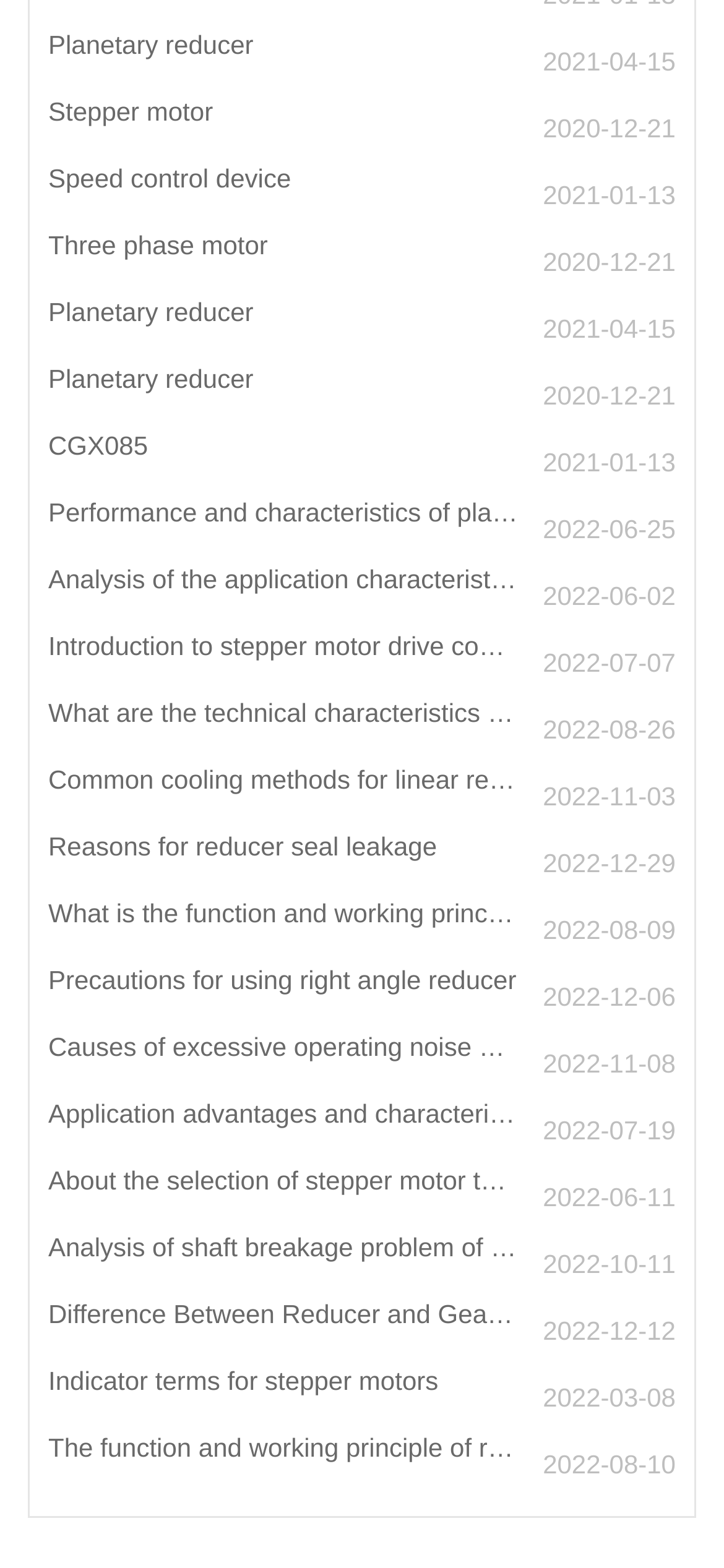Using the description "Speed control device2021-01-13", locate and provide the bounding box of the UI element.

[0.067, 0.103, 0.933, 0.145]